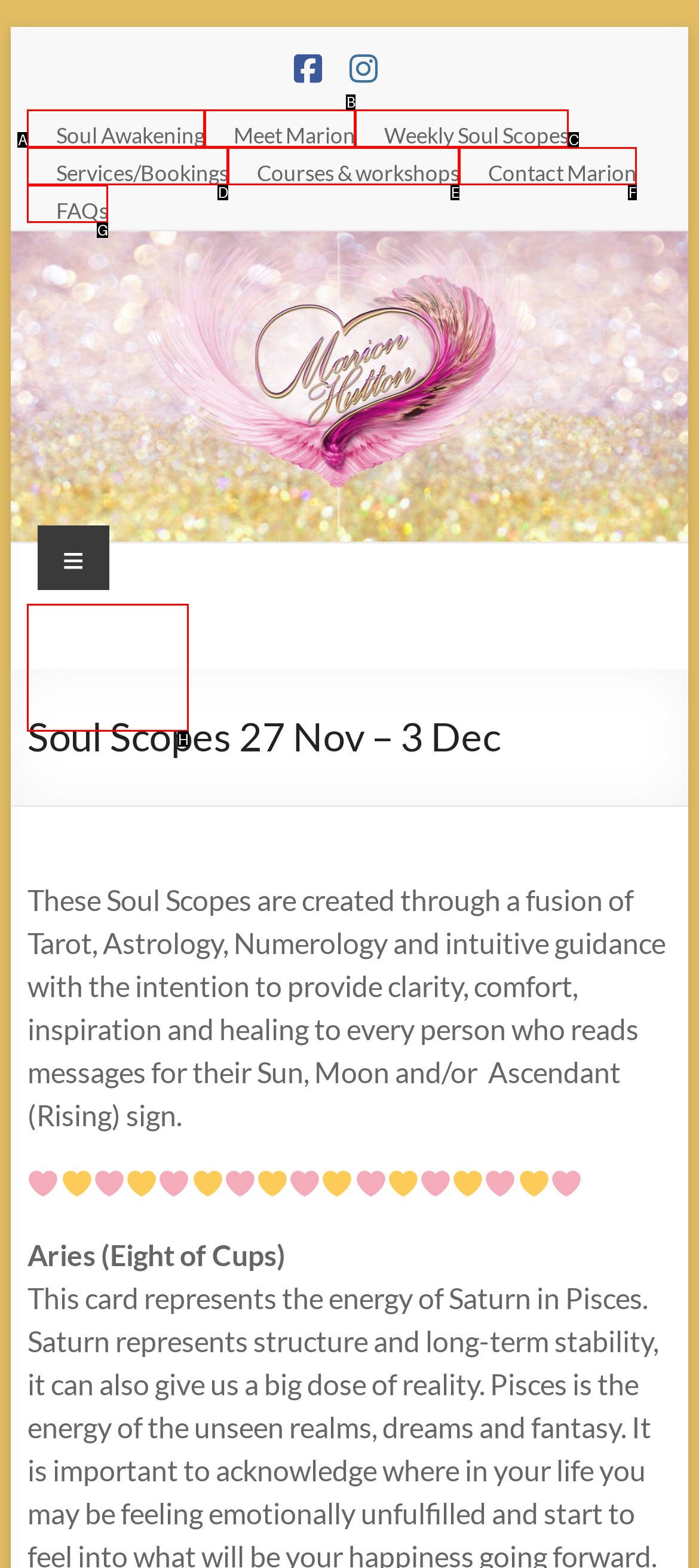From the given options, find the HTML element that fits the description: Marion Hutton. Reply with the letter of the chosen element.

H